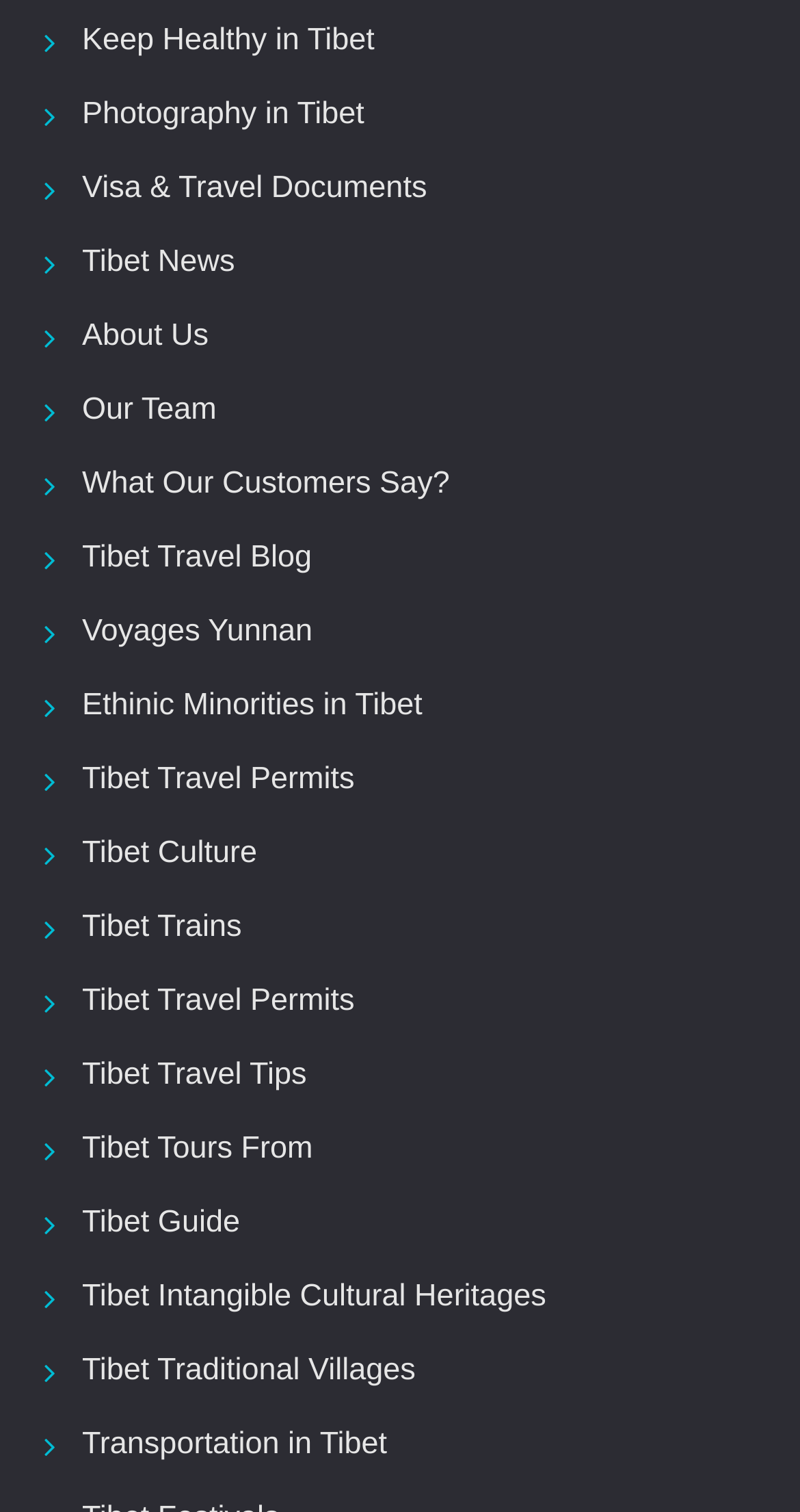How can one travel to Tibet?
Please use the image to provide an in-depth answer to the question.

The link 'Tibet Trains' suggests that one of the ways to travel to Tibet is by train, which is a common mode of transportation to the region.